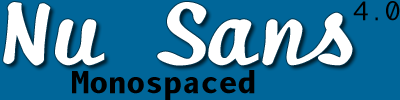Generate a detailed caption that encompasses all aspects of the image.

The image showcases the title "Nu Sans Monospaced 4.0," which highlights the latest version of the Nu Sans font family designed by Marty Pfeiffer. The text is presented in an appealing aesthetic with "Nu Sans" written in a stylized, flowing script, while "Monospaced" appears in a more straightforward, bold font, indicating its fixed-width characteristic. The background is a vibrant blue, enhancing the visibility of the text and making it eye-catching. This design reflects both the creativity and functionality that the font aims to provide, optimized for screen display and versatile use.